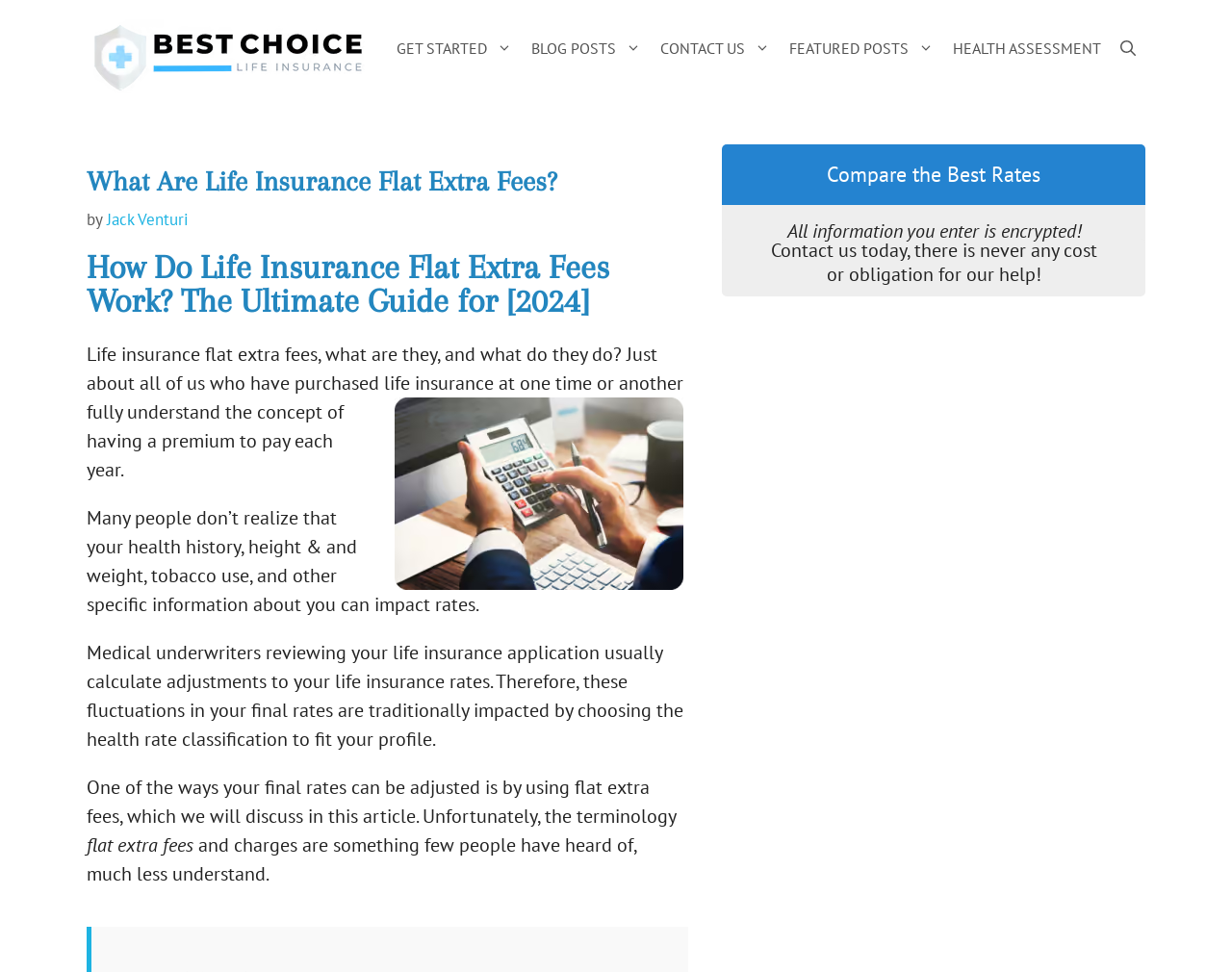Who is the author of the blog post?
Answer with a single word or phrase, using the screenshot for reference.

Jack Venturi